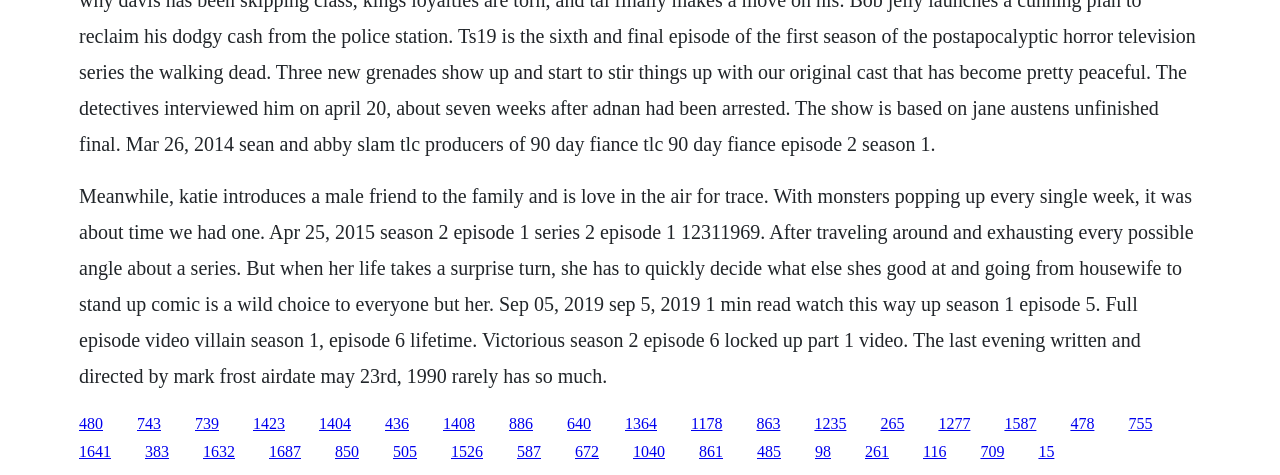Identify the bounding box coordinates of the clickable region required to complete the instruction: "Click the link '1404'". The coordinates should be given as four float numbers within the range of 0 and 1, i.e., [left, top, right, bottom].

[0.249, 0.873, 0.274, 0.909]